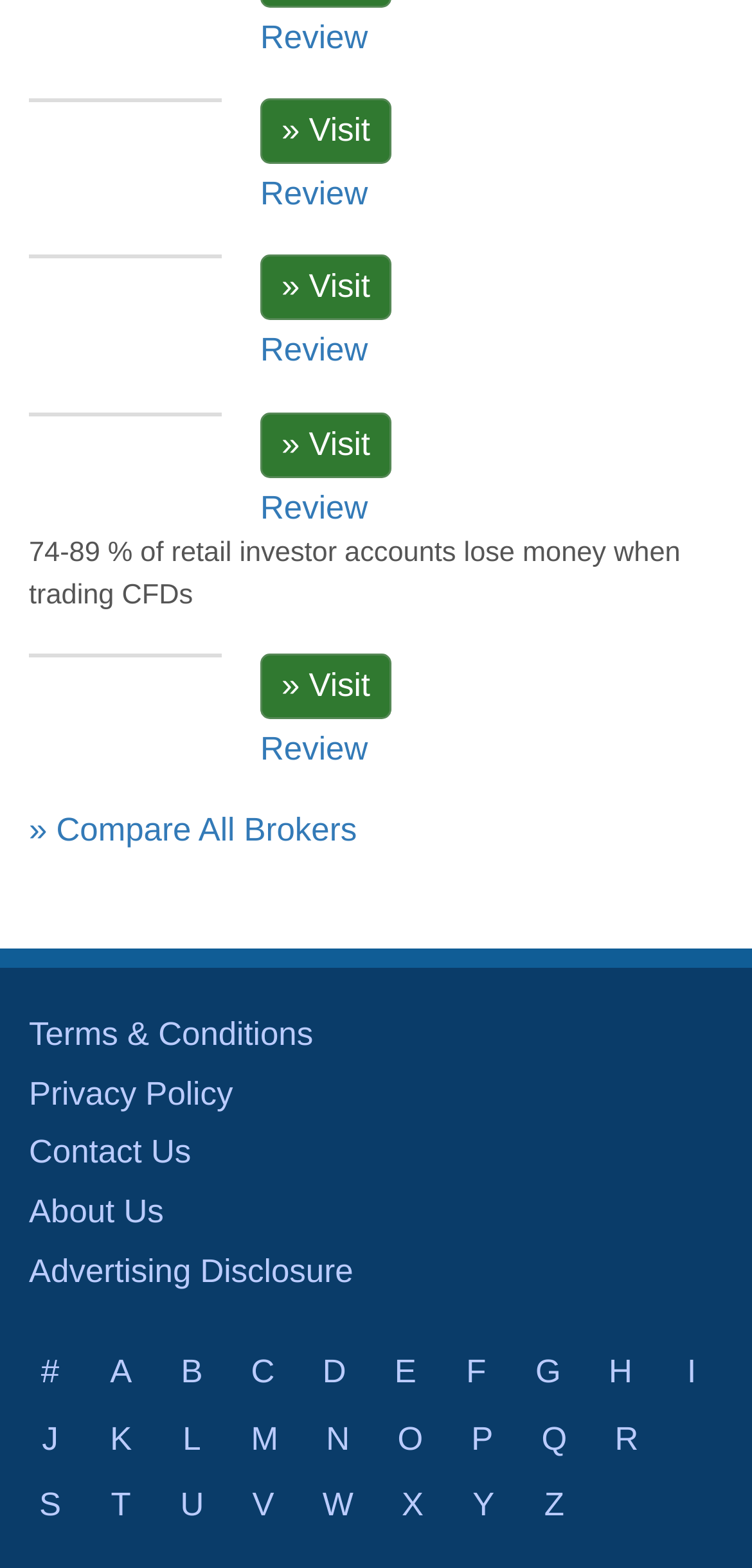Extract the bounding box coordinates for the UI element described by the text: "Contact Us". The coordinates should be in the form of [left, top, right, bottom] with values between 0 and 1.

[0.038, 0.723, 0.254, 0.747]